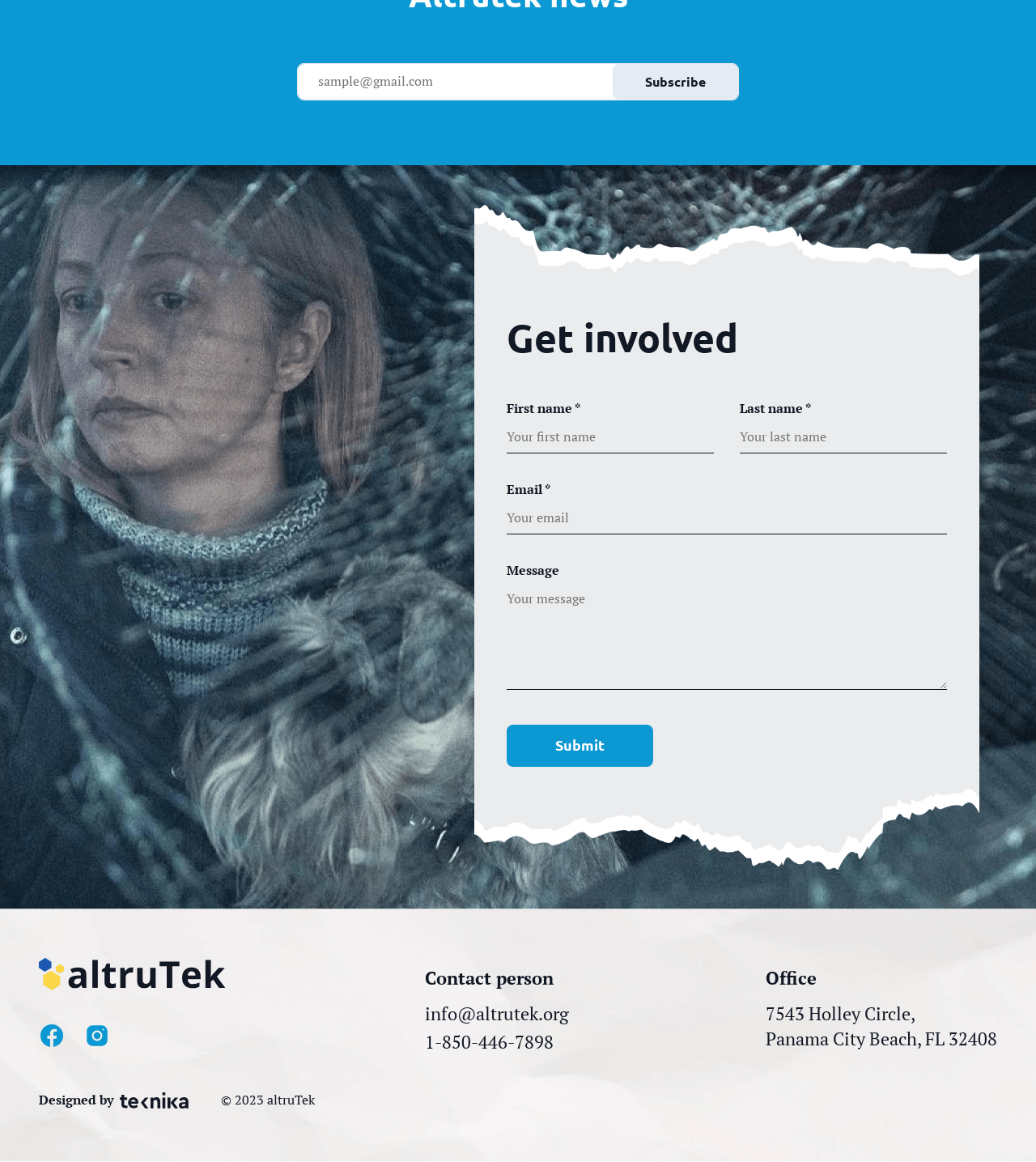Can you look at the image and give a comprehensive answer to the question:
What is the name of the organization?

The webpage has a link with the text 'altruTek' at the top, which is likely the name of the organization. This link also has an associated image, suggesting that it is a logo or a branding element.